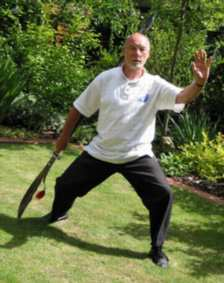Generate an elaborate caption that includes all aspects of the image.

In a serene garden setting, a martial artist demonstrates a poised stance while wielding a broadsword, known as Guan Dao or Da Dao. Clad in a loose-fitting white shirt and black pants, he embodies a blend of strength and grace. The lush greenery surrounding him enhances the tranquil atmosphere, as he focuses intently on his form. This image reflects the essence of martial arts practice, emphasizing both physical skill and mental discipline, reminiscent of the teachings from the "Dao De Jing," which highlights the importance of harmony and constancy in life.